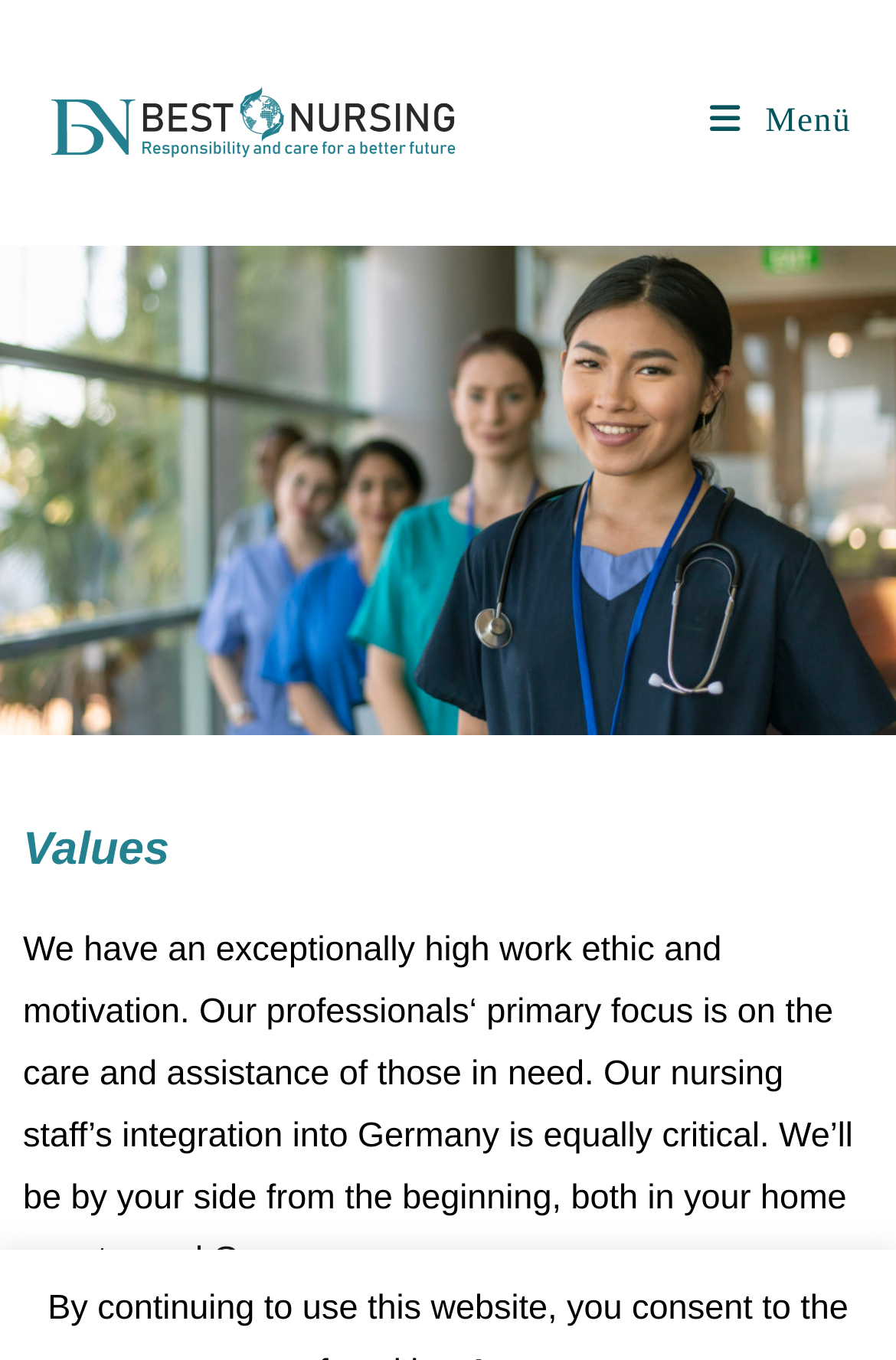From the element description: "alt="Best Nursing"", extract the bounding box coordinates of the UI element. The coordinates should be expressed as four float numbers between 0 and 1, in the order [left, top, right, bottom].

[0.05, 0.074, 0.514, 0.101]